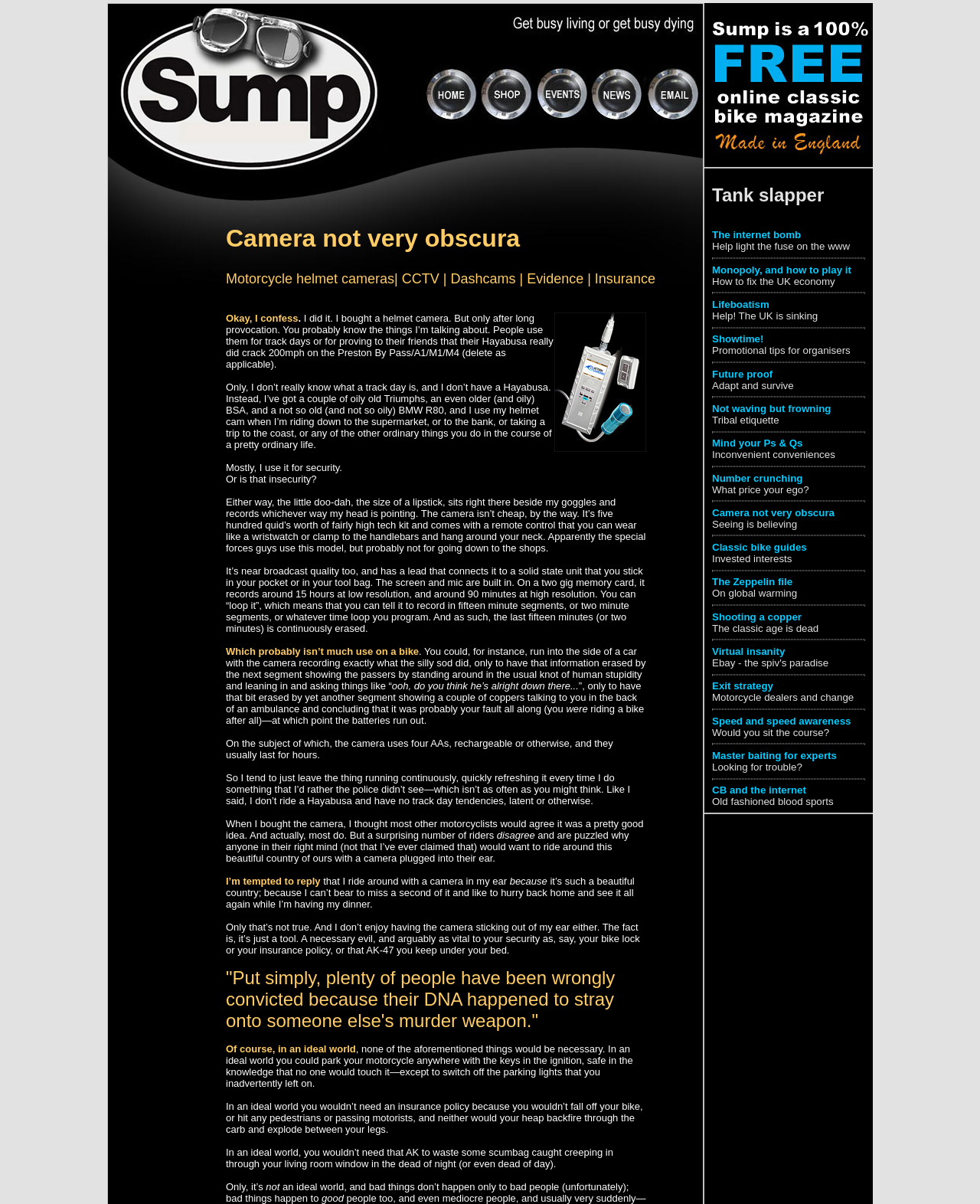Produce an extensive caption that describes everything on the webpage.

This webpage appears to be a blog or article about the author's experience with a motorcycle helmet camera. At the top of the page, there is a small image and a row of links with icons, which seem to be navigation links or social media links. Below this, there is a title "Camera not very obscura" and a brief introduction to the article.

The main content of the article is a long block of text that discusses the author's decision to buy a helmet camera, how it works, and its benefits. The text is divided into paragraphs, and there are occasional line breaks and separators throughout the article.

To the right of the main text, there is a column of links with descriptive text, which appear to be related to the article's topic or other articles on the website. These links are separated by horizontal lines and have icons next to them.

At the bottom of the page, there is another row of links with icons, which may be more navigation links or social media links. Overall, the webpage has a simple and clean design, with a focus on the article's content.